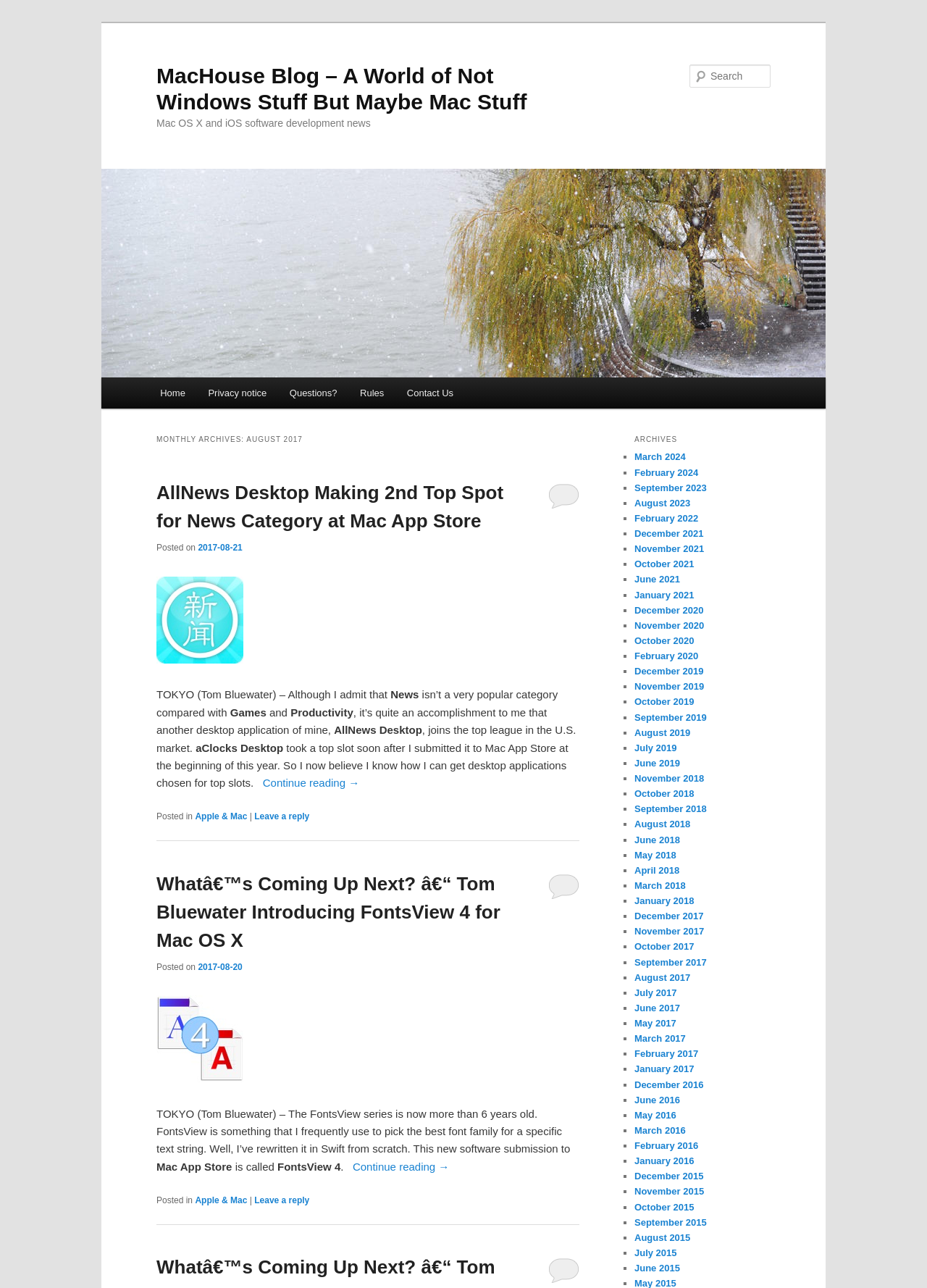Please reply to the following question with a single word or a short phrase:
How many archive links are on the webpage?

7